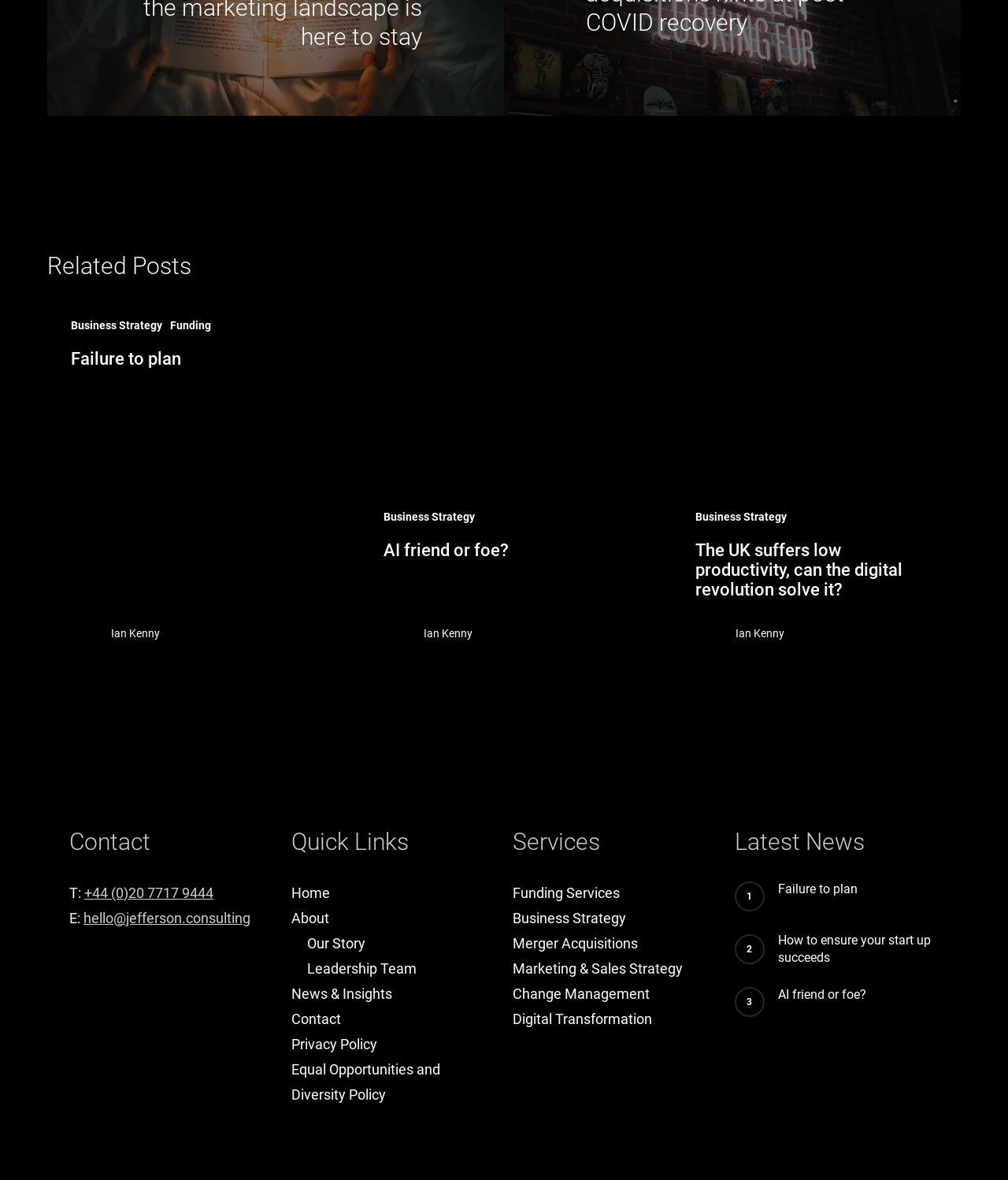Locate the bounding box coordinates of the clickable area to execute the instruction: "Go to 'News & Insights'". Provide the coordinates as four float numbers between 0 and 1, represented as [left, top, right, bottom].

[0.289, 0.835, 0.389, 0.849]